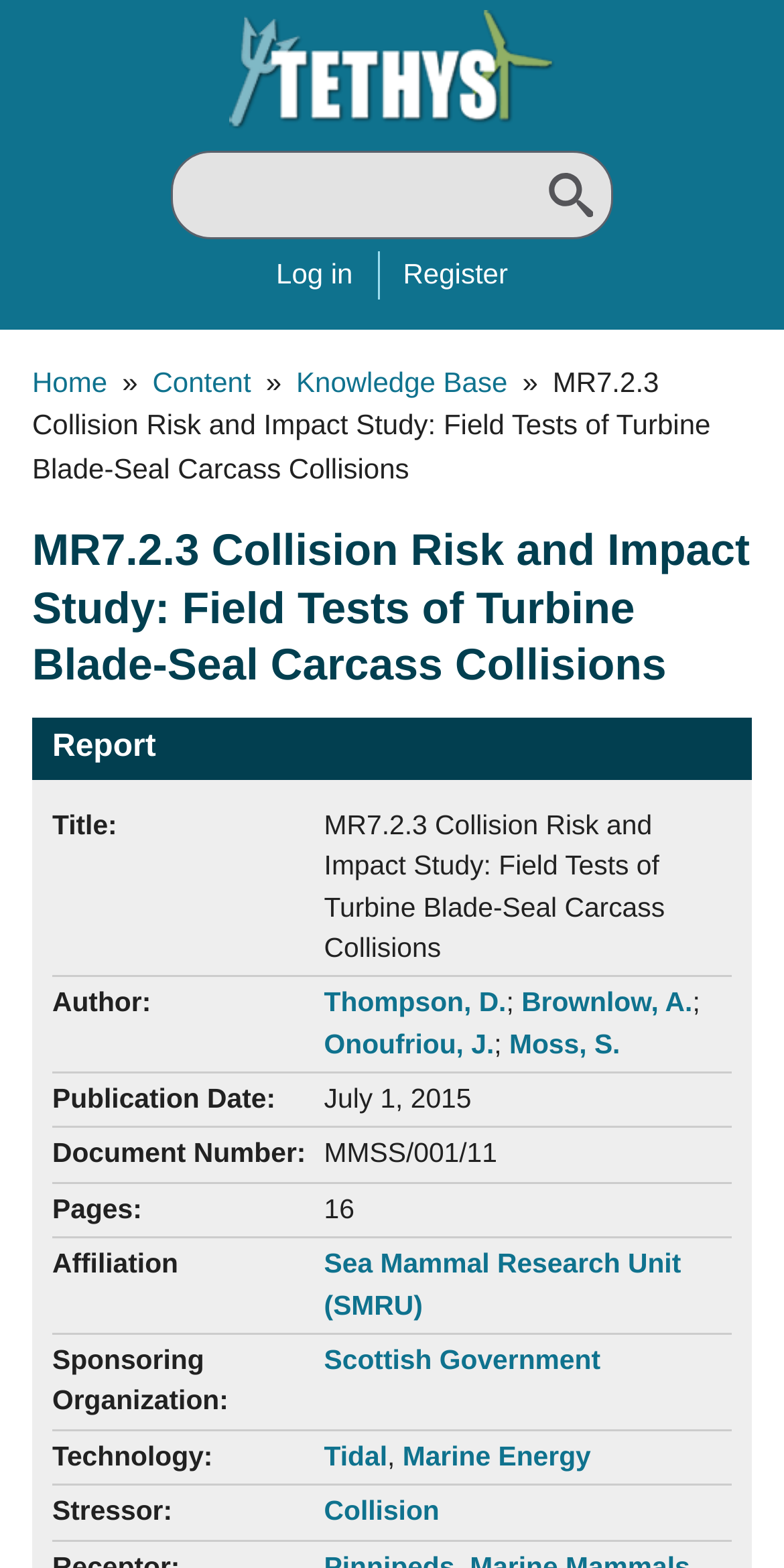Look at the image and give a detailed response to the following question: What is the publication date of the report?

The publication date of the report can be found in the 'Publication Date:' section, which displays the date 'July 1, 2015'.